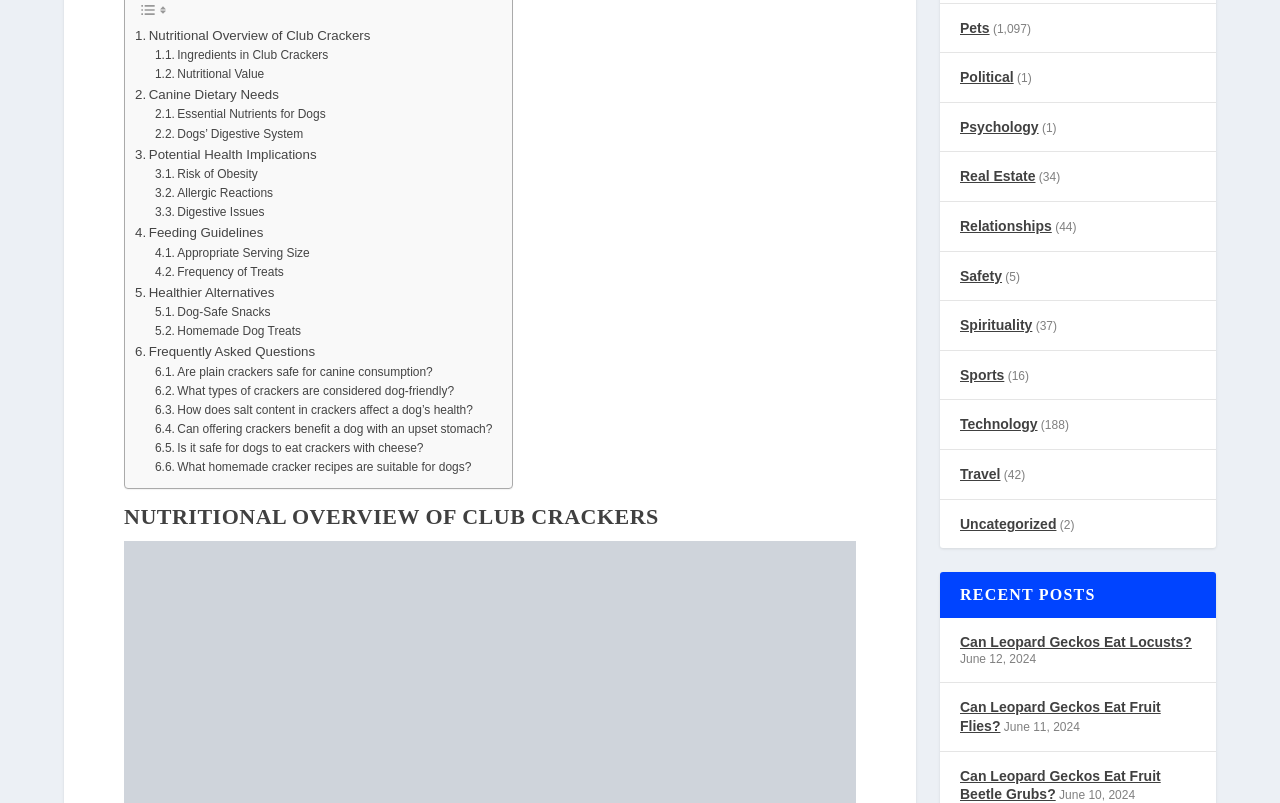Determine the bounding box coordinates for the clickable element required to fulfill the instruction: "Go back to top". Provide the coordinates as four float numbers between 0 and 1, i.e., [left, top, right, bottom].

None